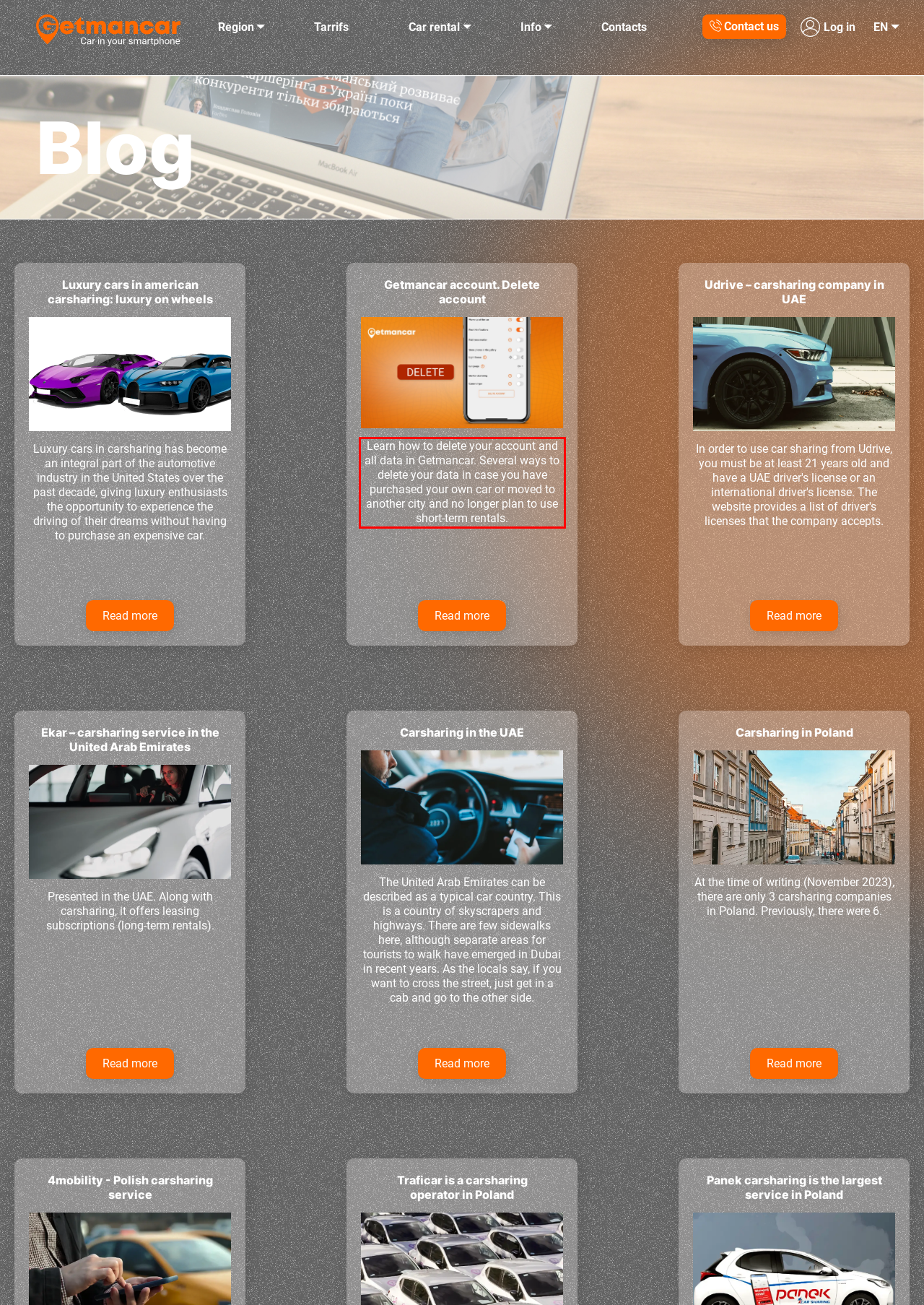Analyze the red bounding box in the provided webpage screenshot and generate the text content contained within.

Learn how to delete your account and all data in Getmancar. Several ways to delete your data in case you have purchased your own car or moved to another city and no longer plan to use short-term rentals.